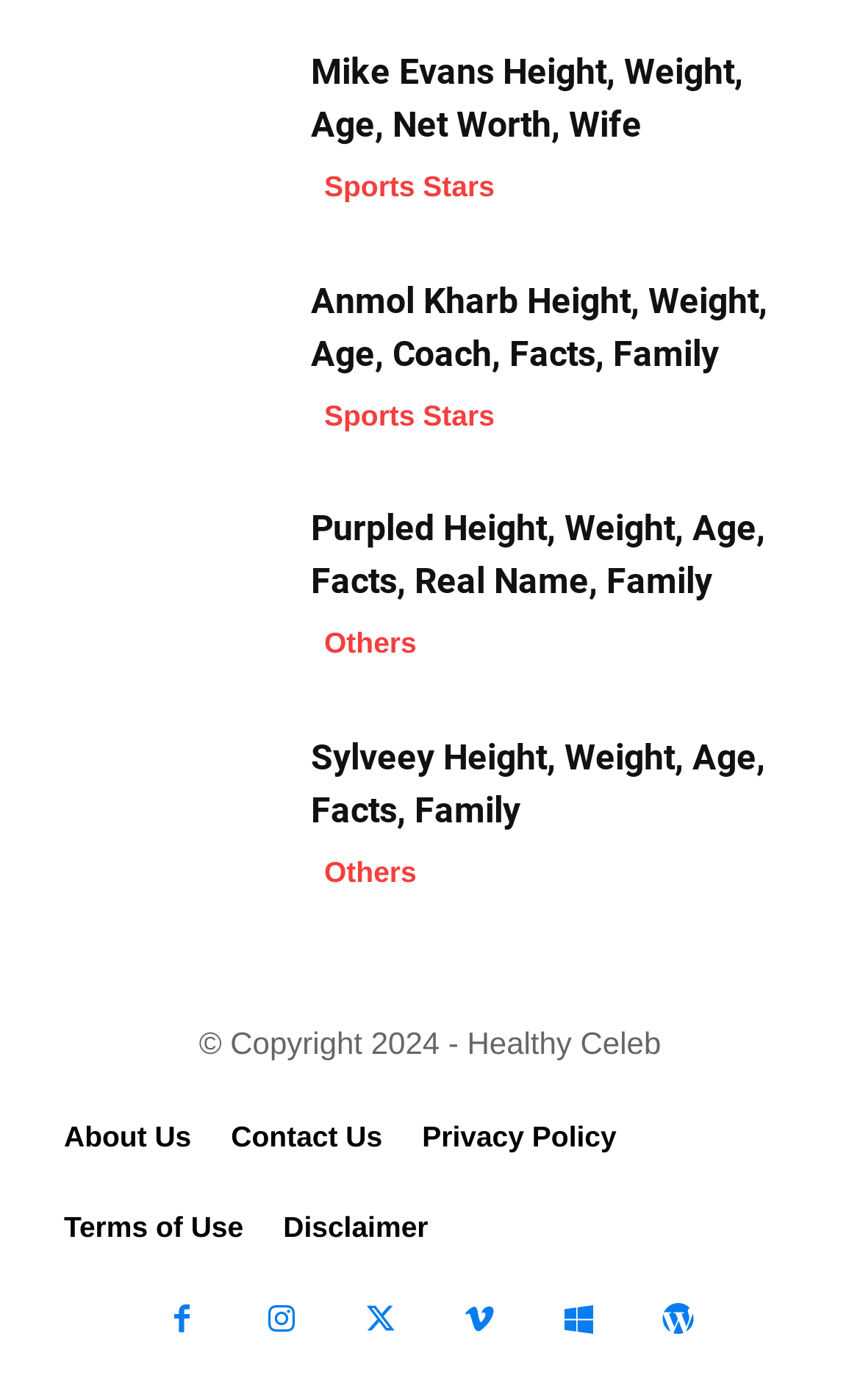Using the format (top-left x, top-left y, bottom-right x, bottom-right y), and given the element description, identify the bounding box coordinates within the screenshot: Terms of Use

[0.051, 0.845, 0.306, 0.909]